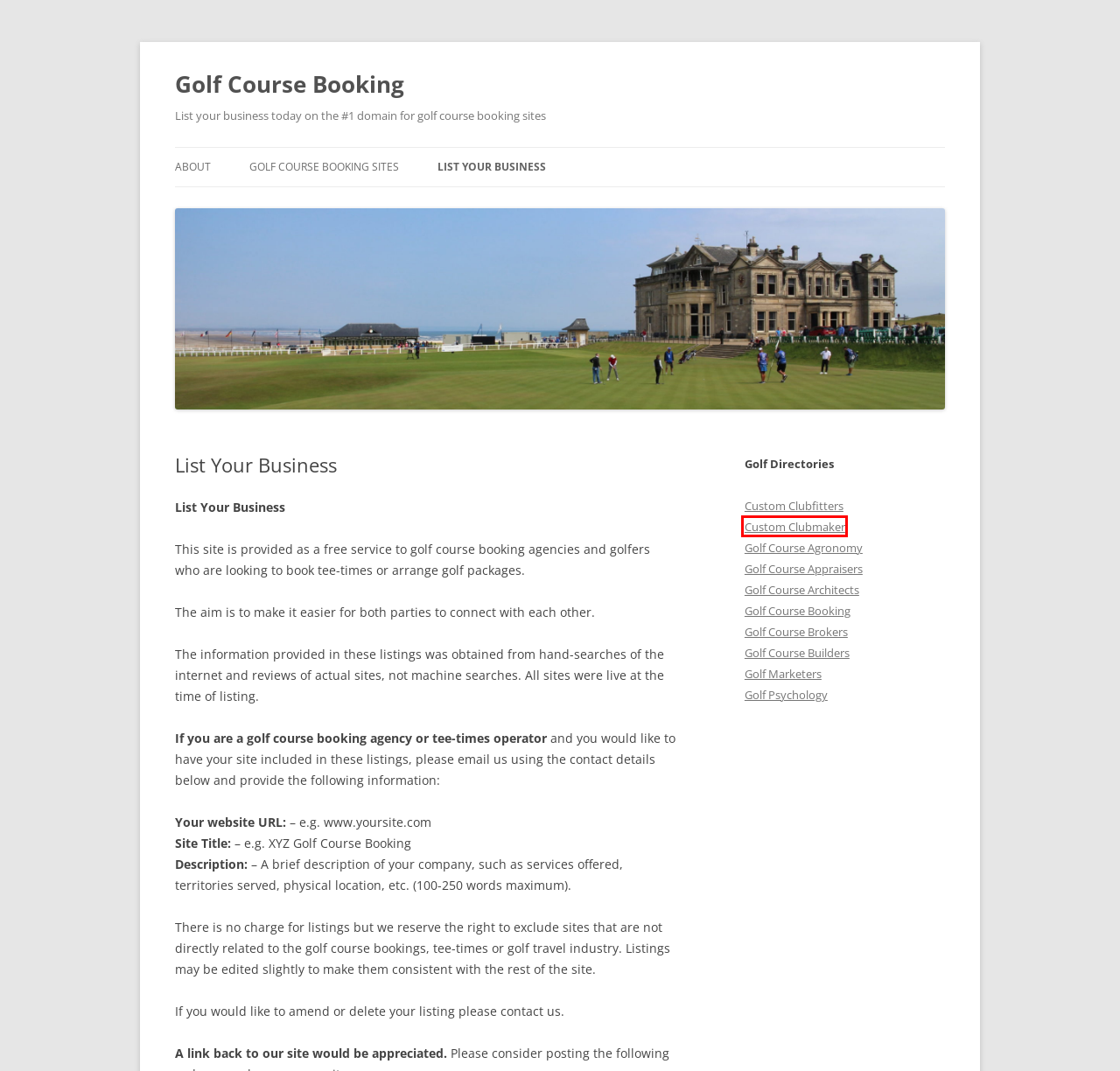You have a screenshot of a webpage with a red bounding box highlighting a UI element. Your task is to select the best webpage description that corresponds to the new webpage after clicking the element. Here are the descriptions:
A. Home - CustomClubmakers.com
B. Golf Course Builders - Golf Course Builders.com
C. About - Golf Course Booking
D. Custom Clubfitters.com - Golf Clubfitter Directory
E. Home - GolfMarketers.com
F. Home - Golf Course Brokers.com
G. Golf Course Appraisers - Golf Course Appraisers.com
H. Home - Golf Course Architects.com

A